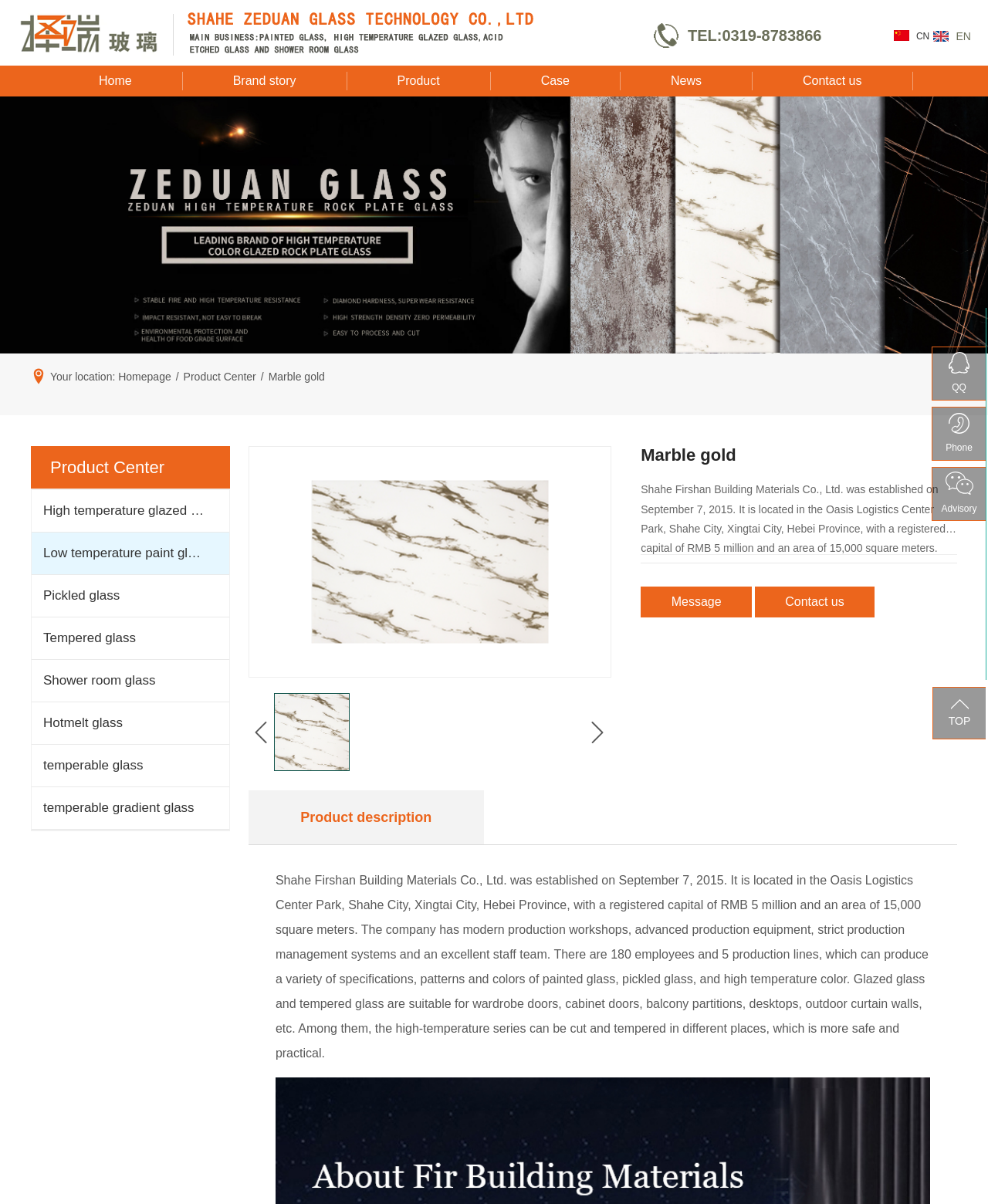Please specify the coordinates of the bounding box for the element that should be clicked to carry out this instruction: "Check the company's 'Brand story'". The coordinates must be four float numbers between 0 and 1, formatted as [left, top, right, bottom].

[0.185, 0.06, 0.351, 0.075]